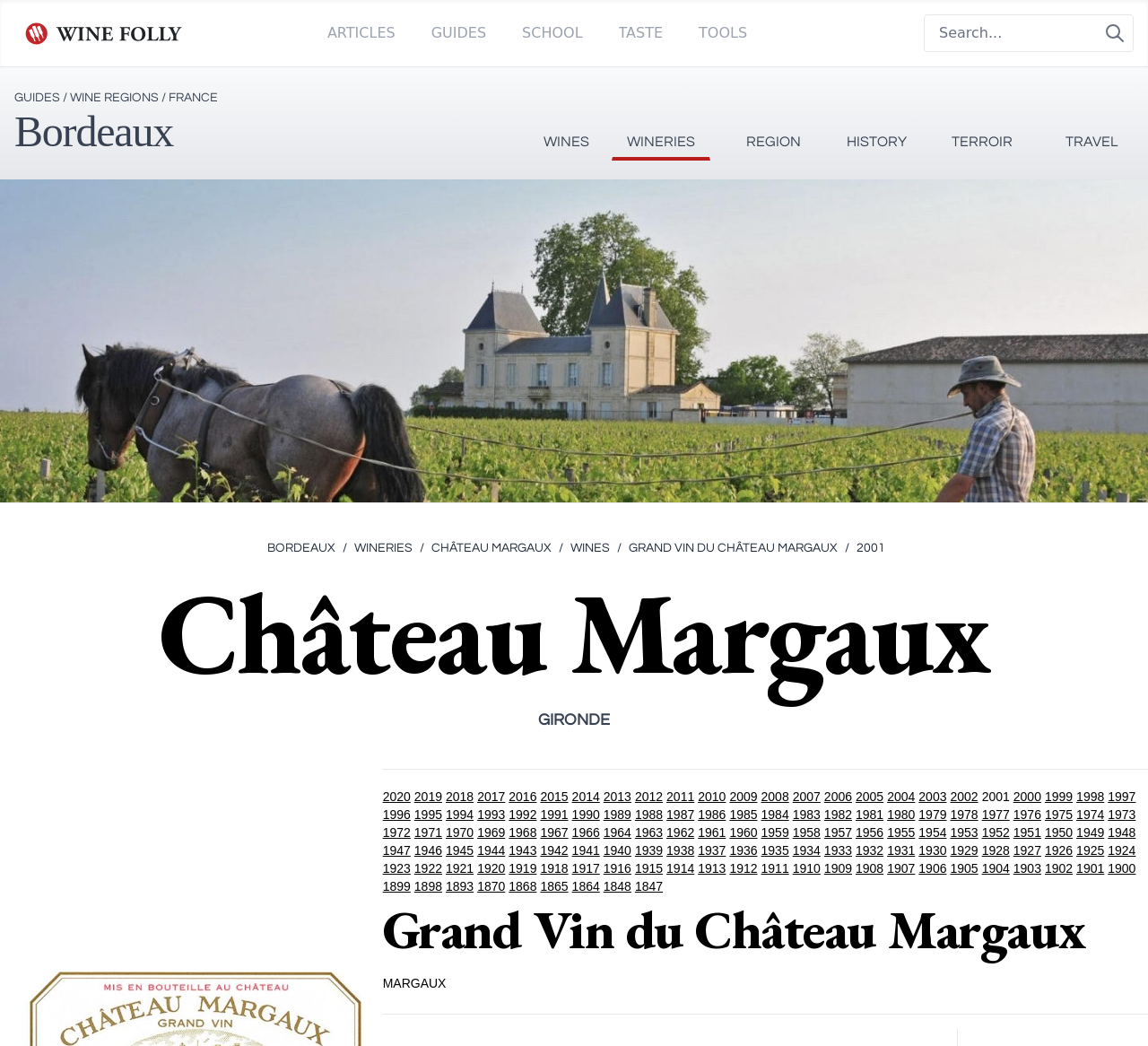How many vintages are listed for the Grand Vin du Château Margaux? Please answer the question using a single word or phrase based on the image.

29